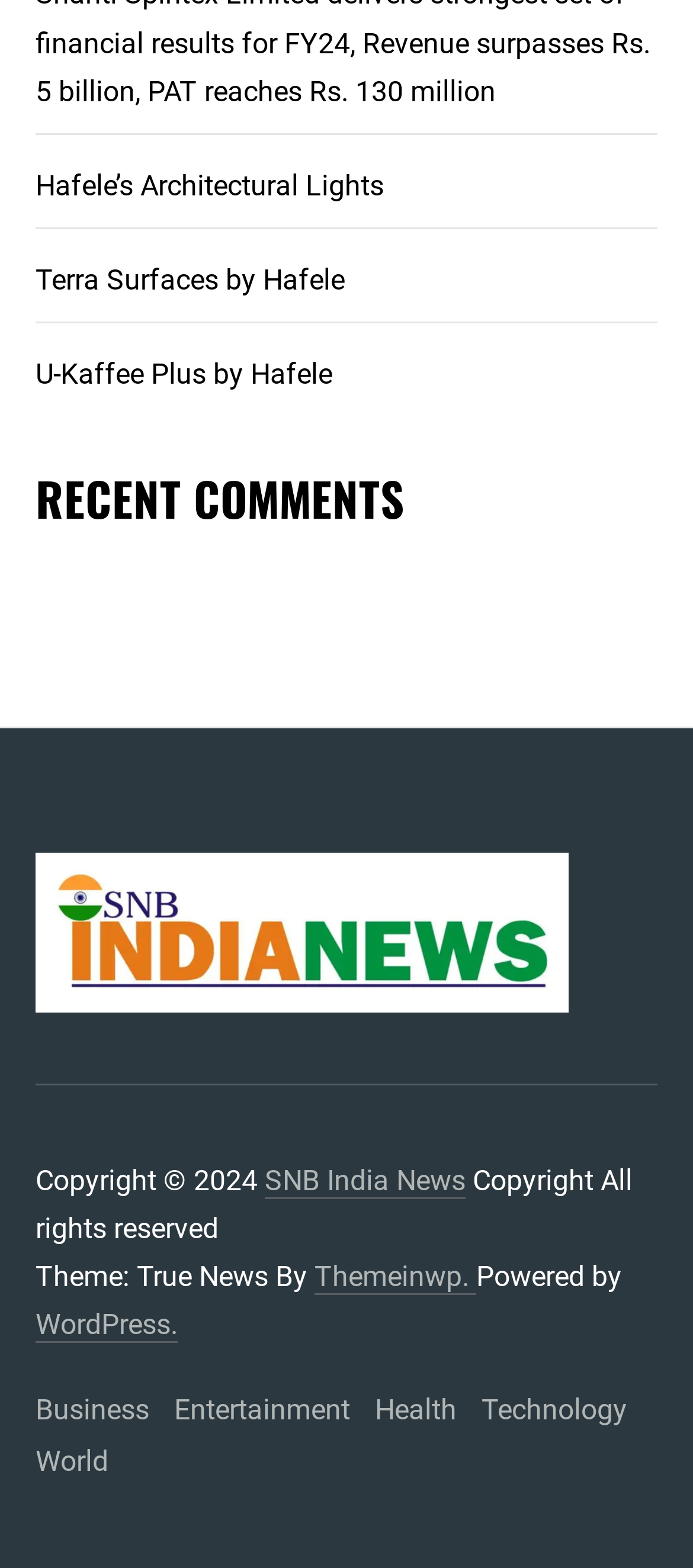Use a single word or phrase to answer the question: 
What is the copyright year of this website?

2024